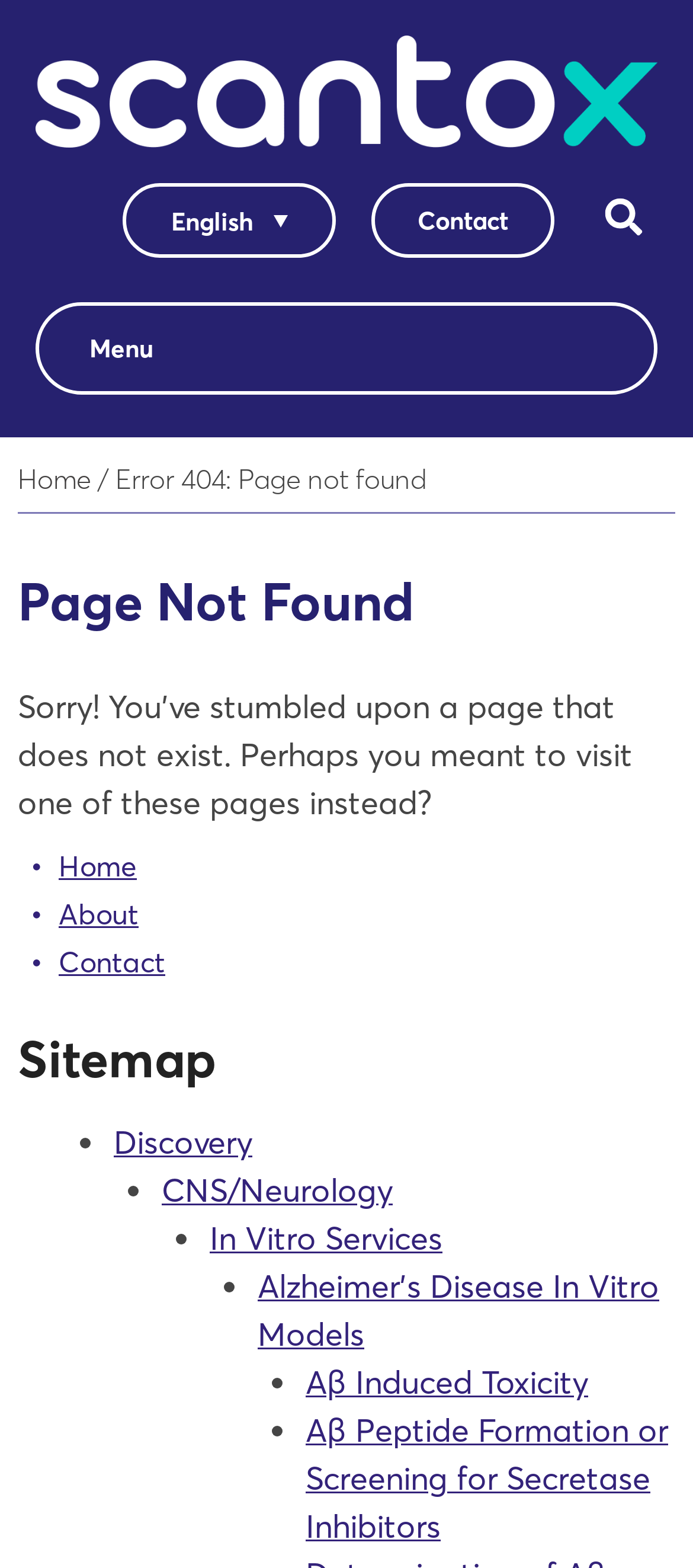Please find the bounding box coordinates for the clickable element needed to perform this instruction: "Contact us".

[0.536, 0.117, 0.8, 0.164]